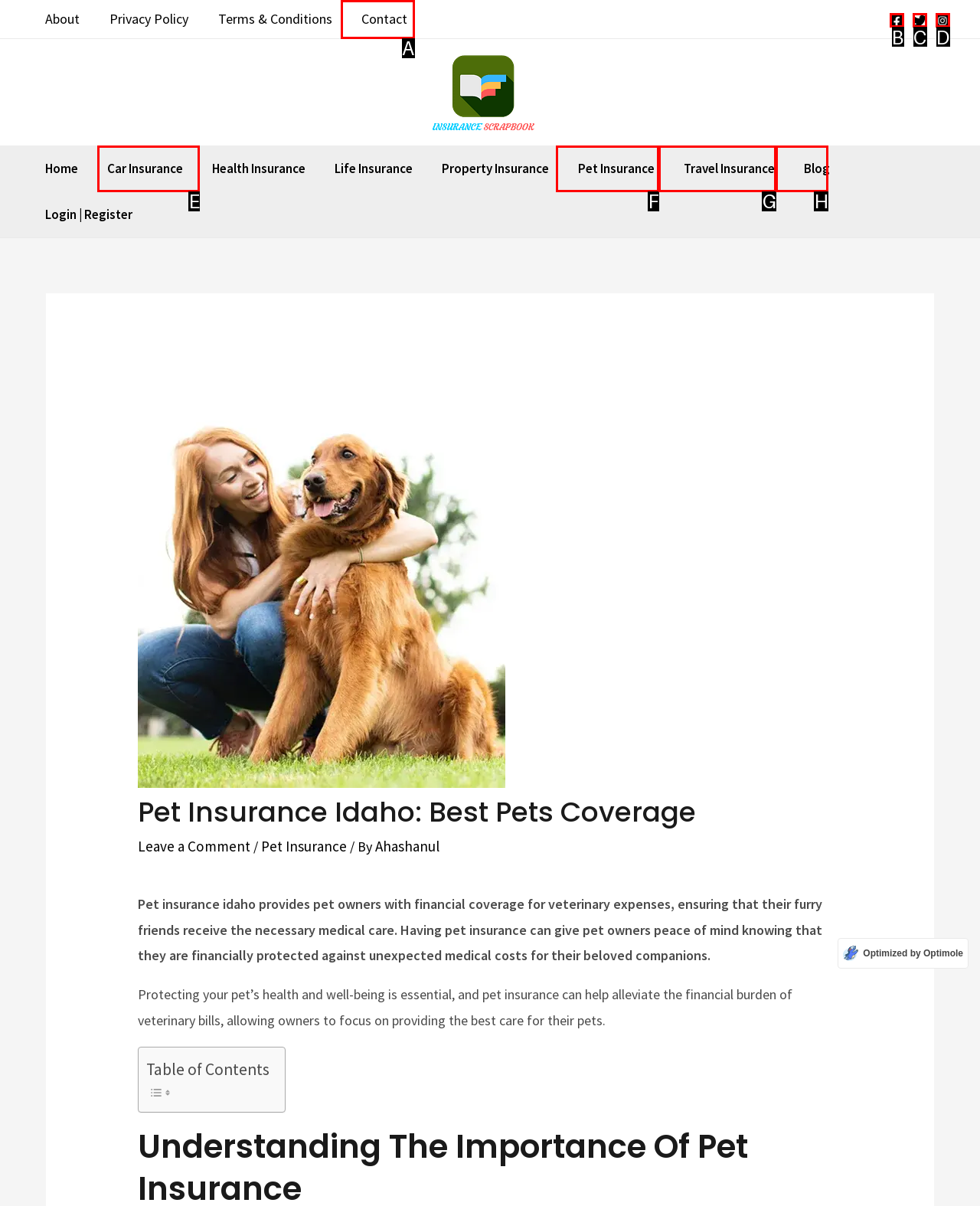Which option should be clicked to complete this task: Read the blog
Reply with the letter of the correct choice from the given choices.

H